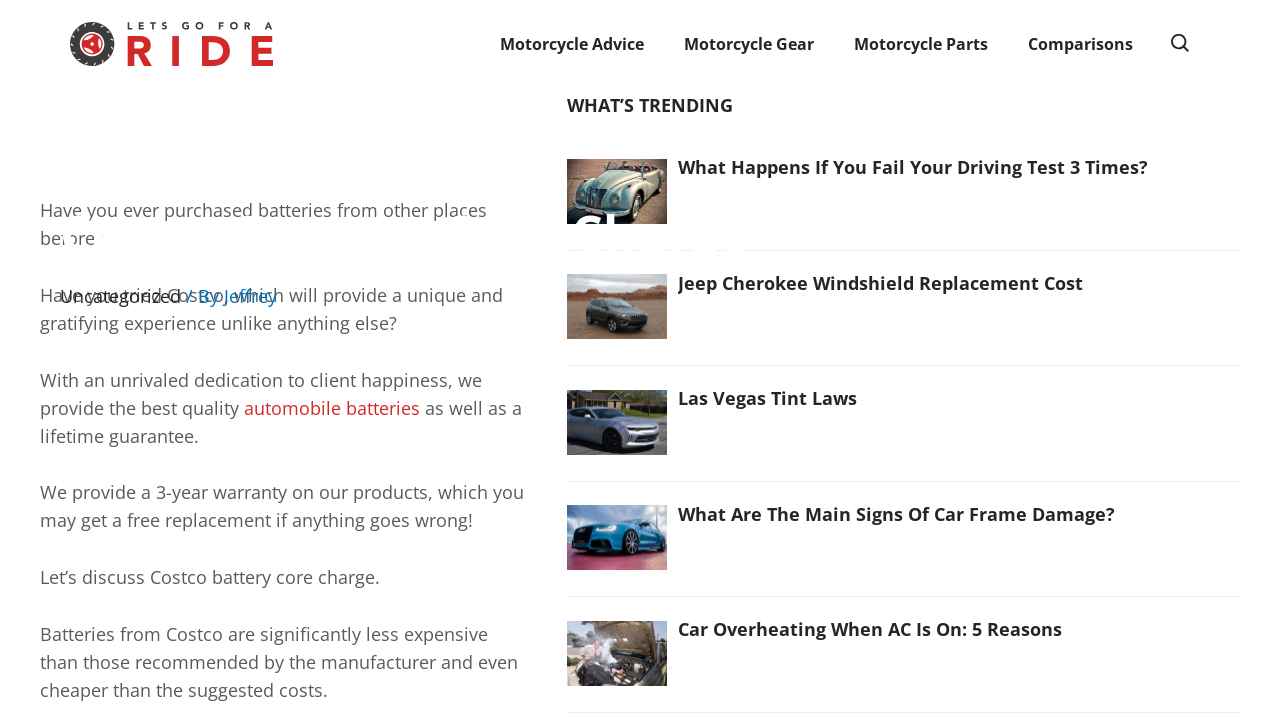What is the tone of the webpage?
Provide a short answer using one word or a brief phrase based on the image.

Promotional